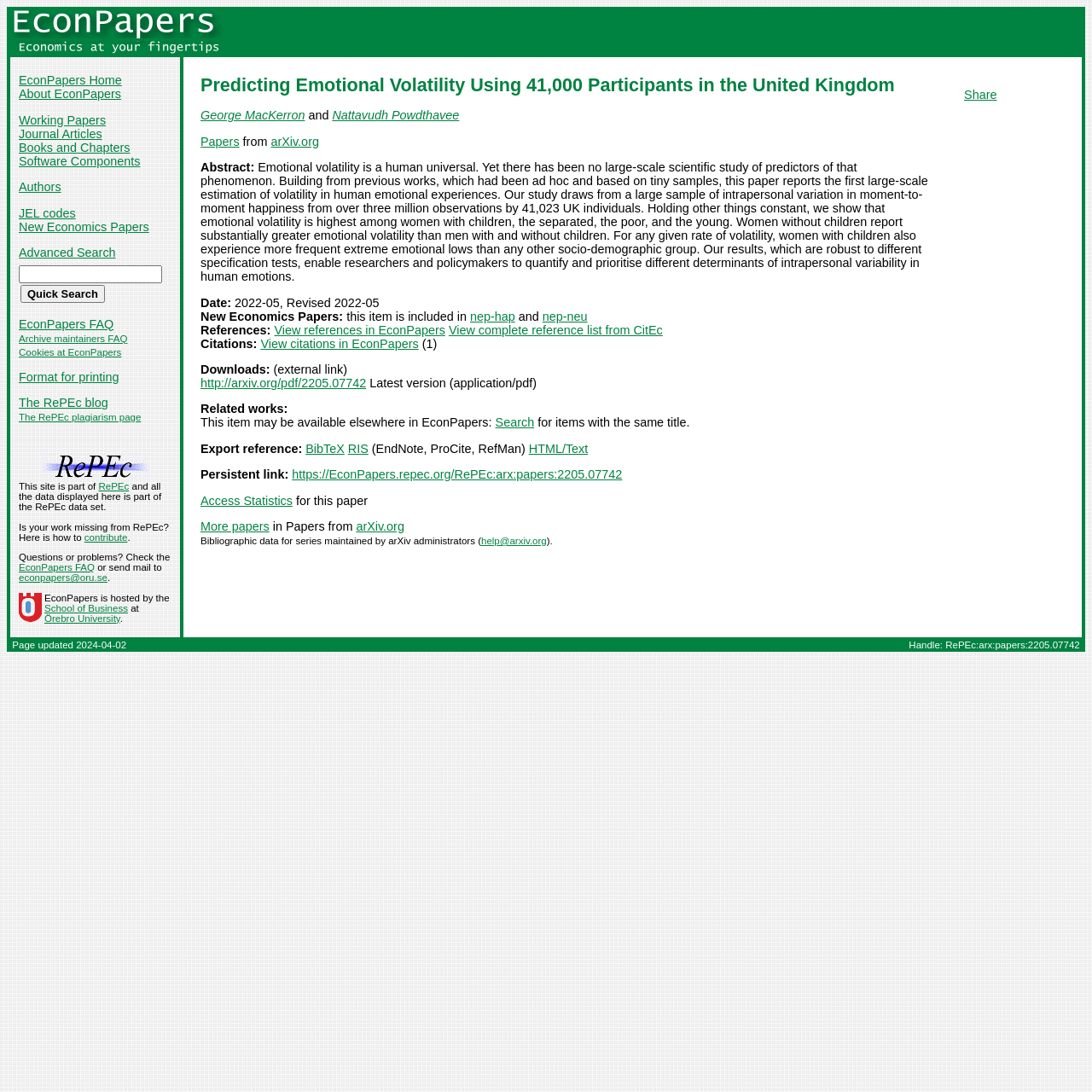What is the title of the paper?
Please give a detailed answer to the question using the information shown in the image.

I found the title of the paper by looking at the main content section of the webpage, where it is clearly stated as 'Predicting Emotional Volatility Using 41,000 Participants in the United Kingdom'.